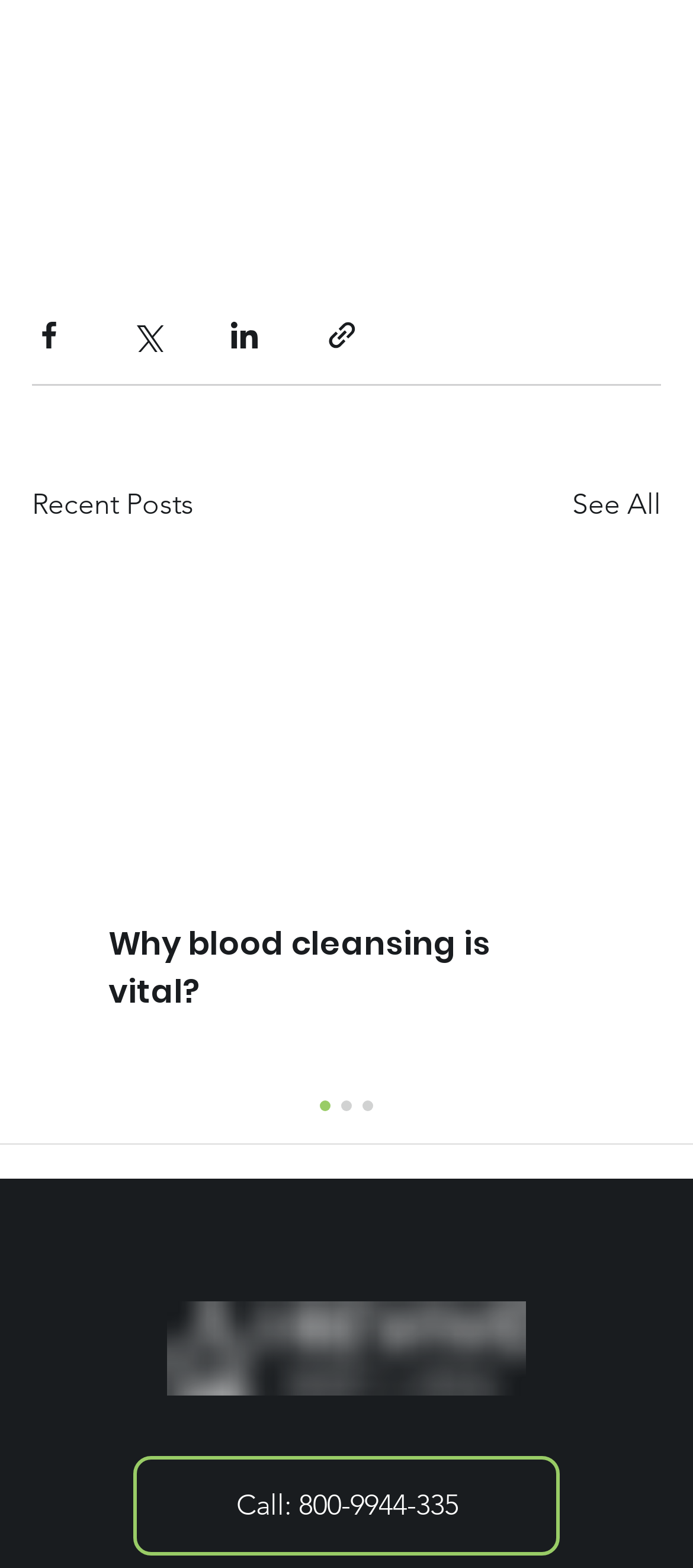Pinpoint the bounding box coordinates of the element you need to click to execute the following instruction: "Share via Facebook". The bounding box should be represented by four float numbers between 0 and 1, in the format [left, top, right, bottom].

[0.046, 0.203, 0.095, 0.225]